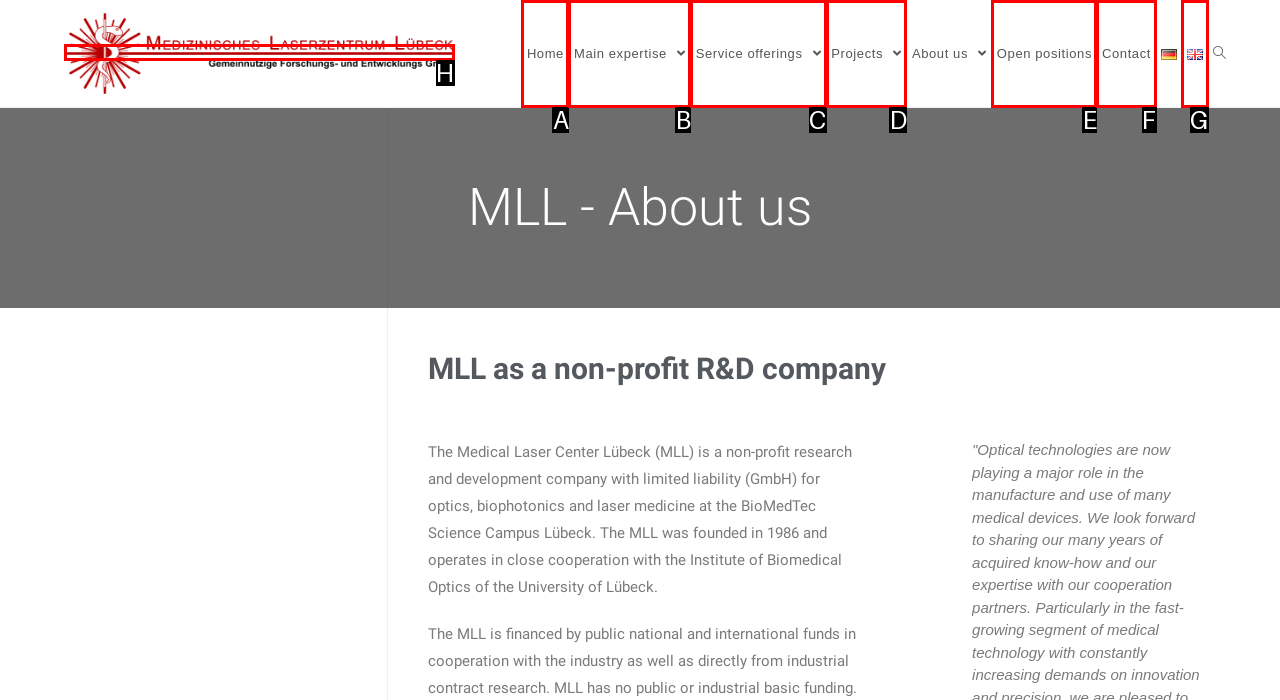Identify the letter of the UI element you should interact with to perform the task: Click on the link to read more about MO RF: Posljedice rada PZO-a — olupine rakete srušile su ulaz stambene zgrade u Belgorodu
Reply with the appropriate letter of the option.

None